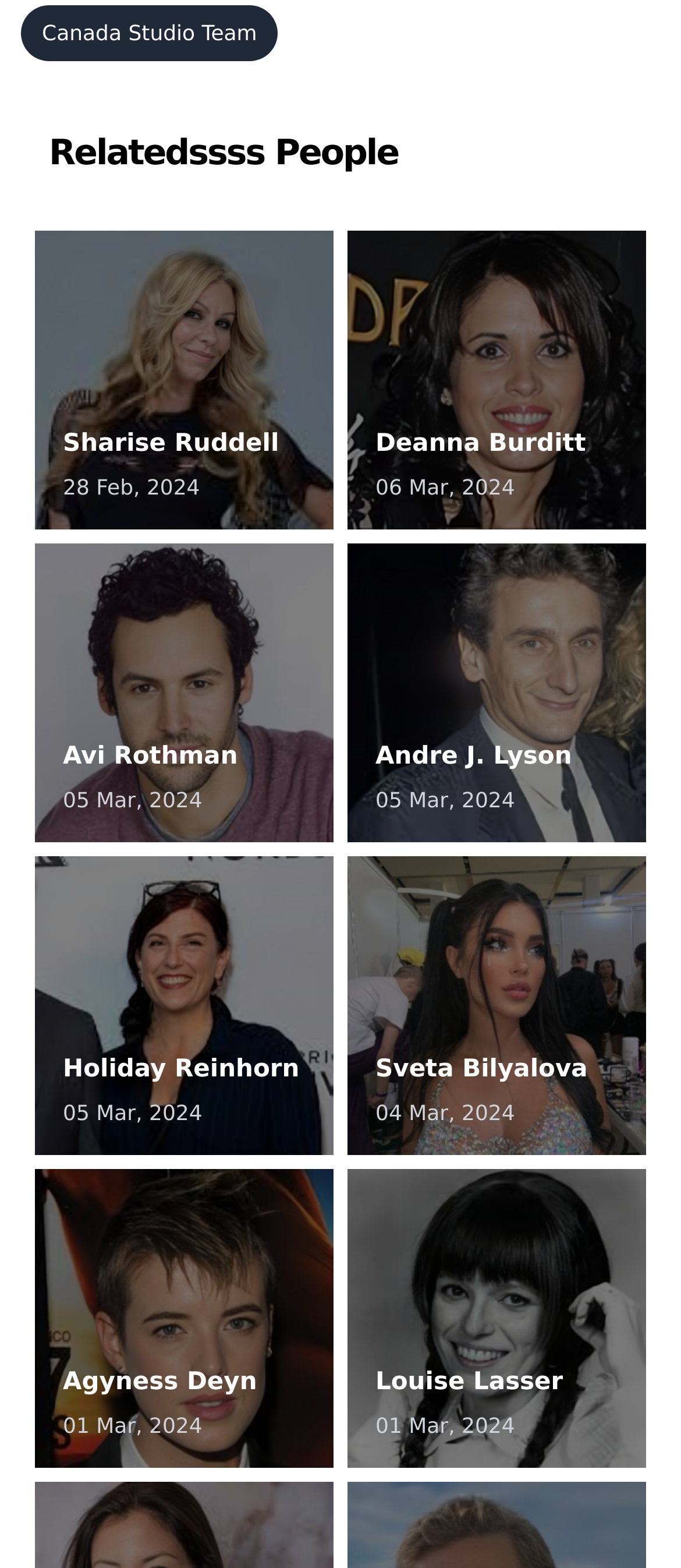Can you determine the bounding box coordinates of the area that needs to be clicked to fulfill the following instruction: "Check Sharise Ruddell's profile"?

[0.051, 0.147, 0.49, 0.338]